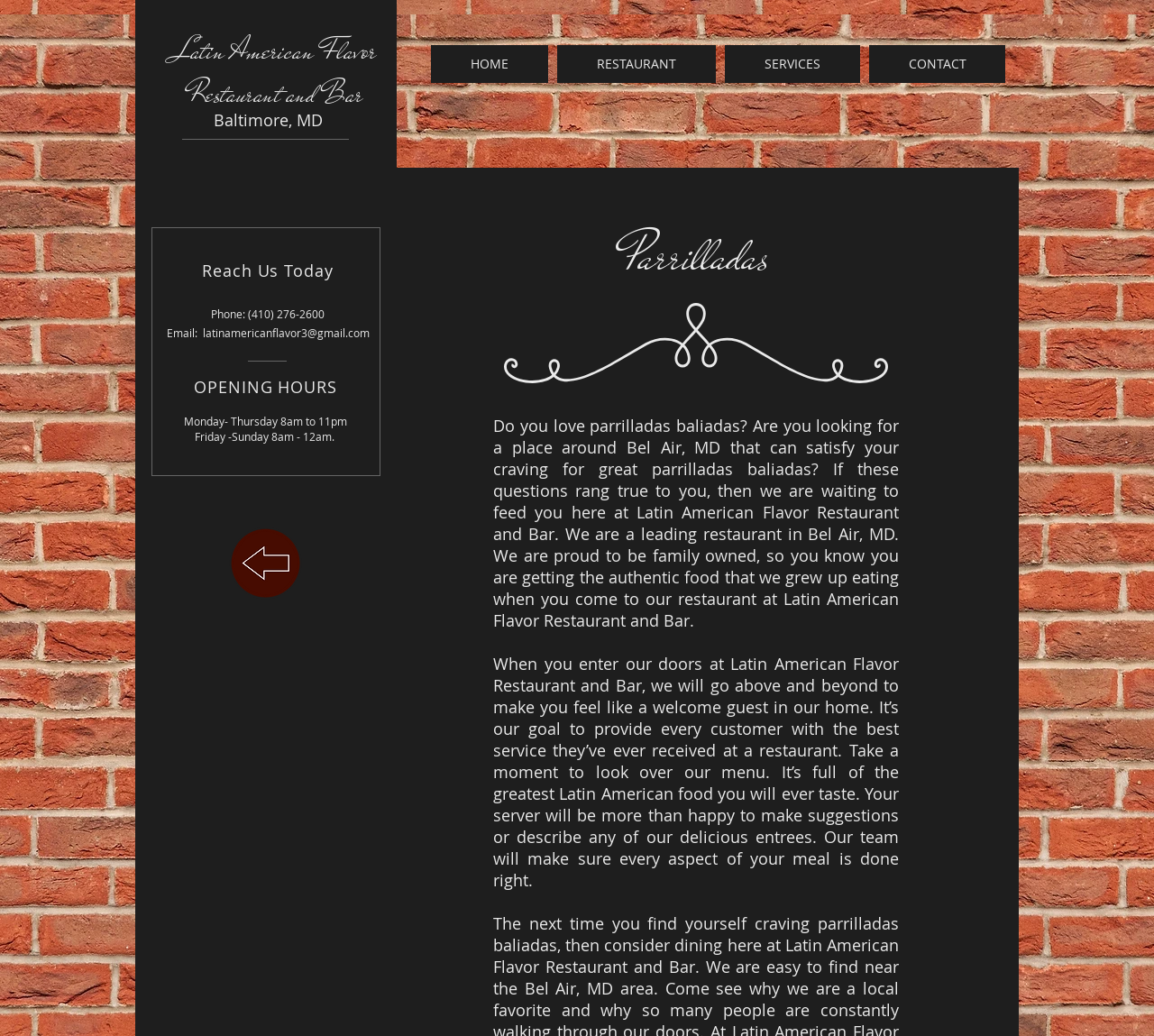Extract the main title from the webpage and generate its text.

Latin American Flavor